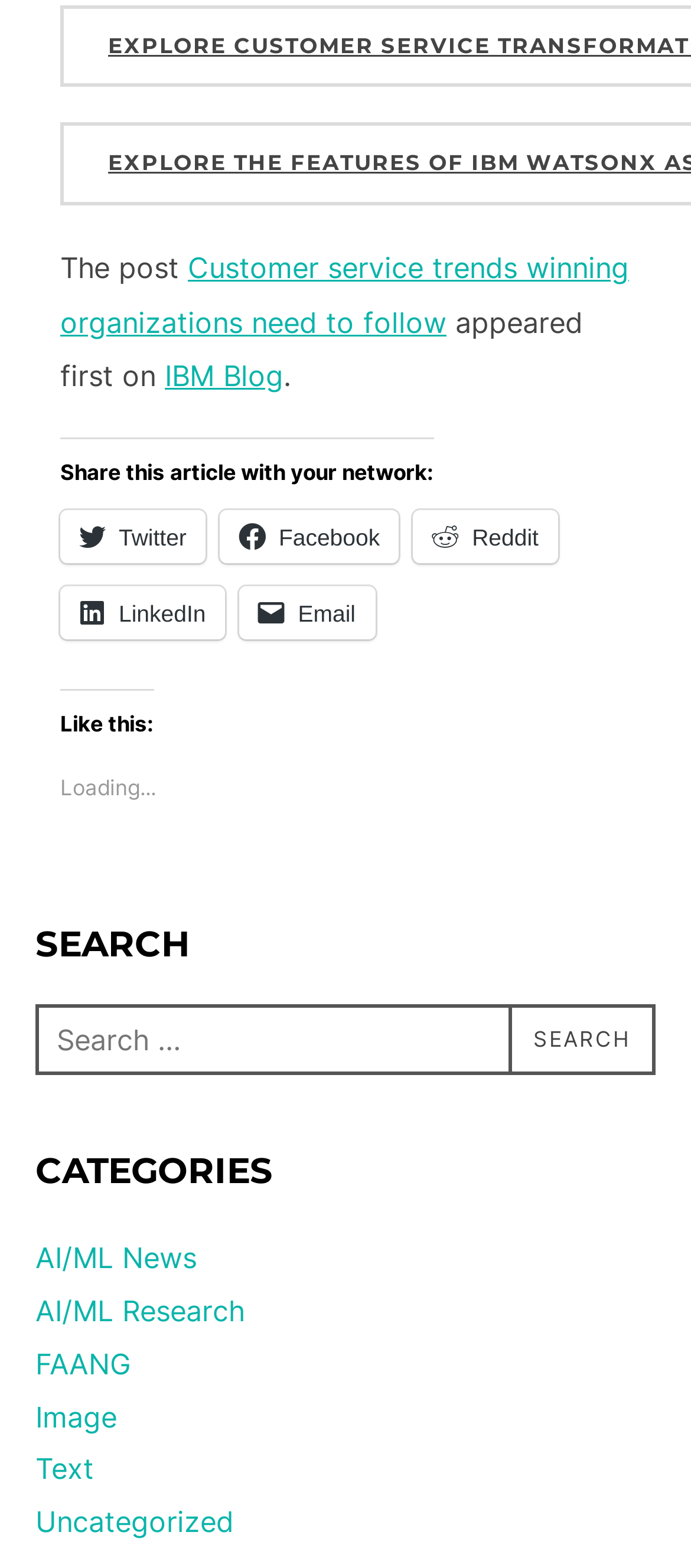Based on the element description IBM Blog, identify the bounding box coordinates for the UI element. The coordinates should be in the format (top-left x, top-left y, bottom-right x, bottom-right y) and within the 0 to 1 range.

[0.238, 0.228, 0.41, 0.251]